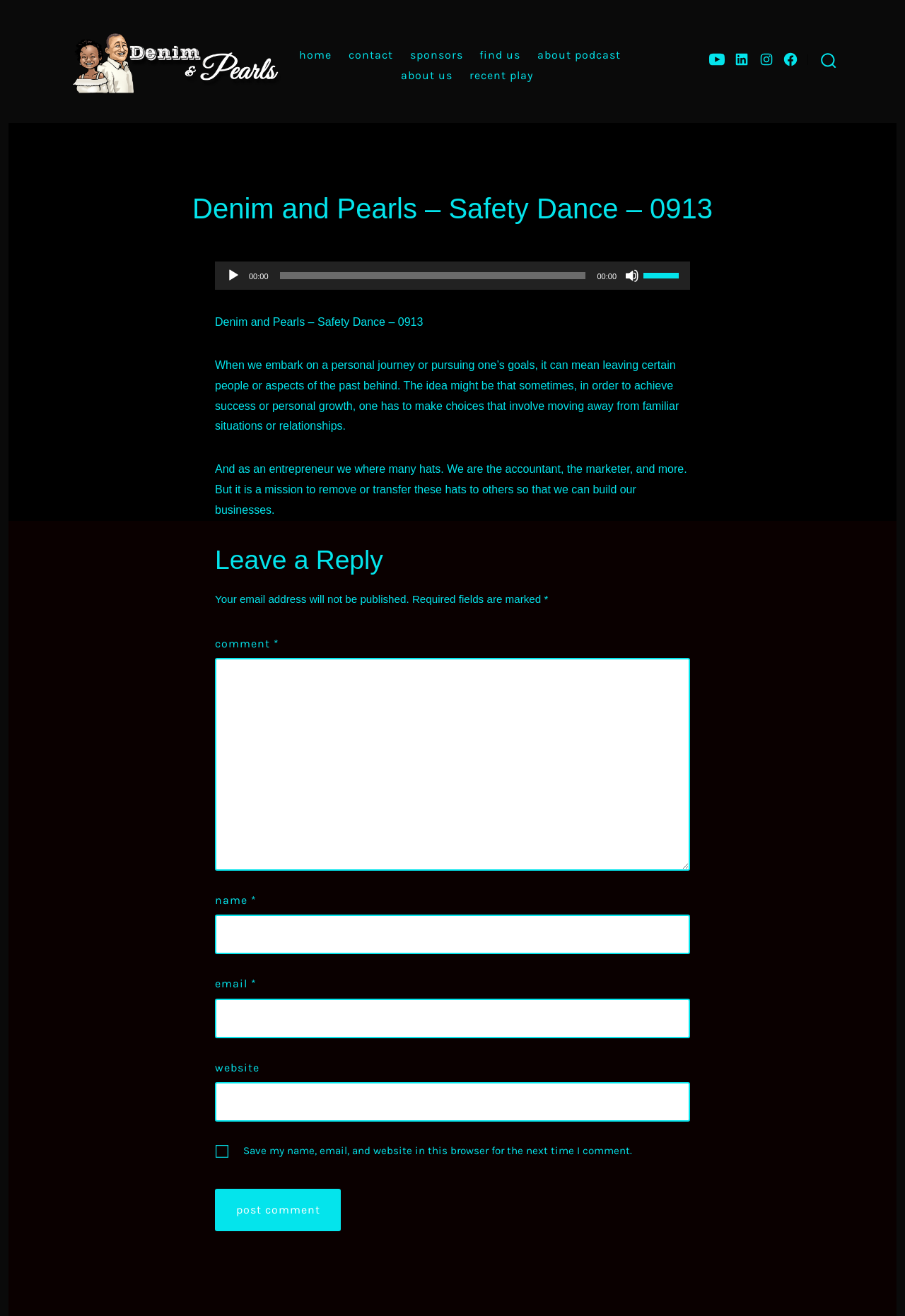Please determine the bounding box coordinates for the element that should be clicked to follow these instructions: "Search for something".

[0.898, 0.034, 0.933, 0.06]